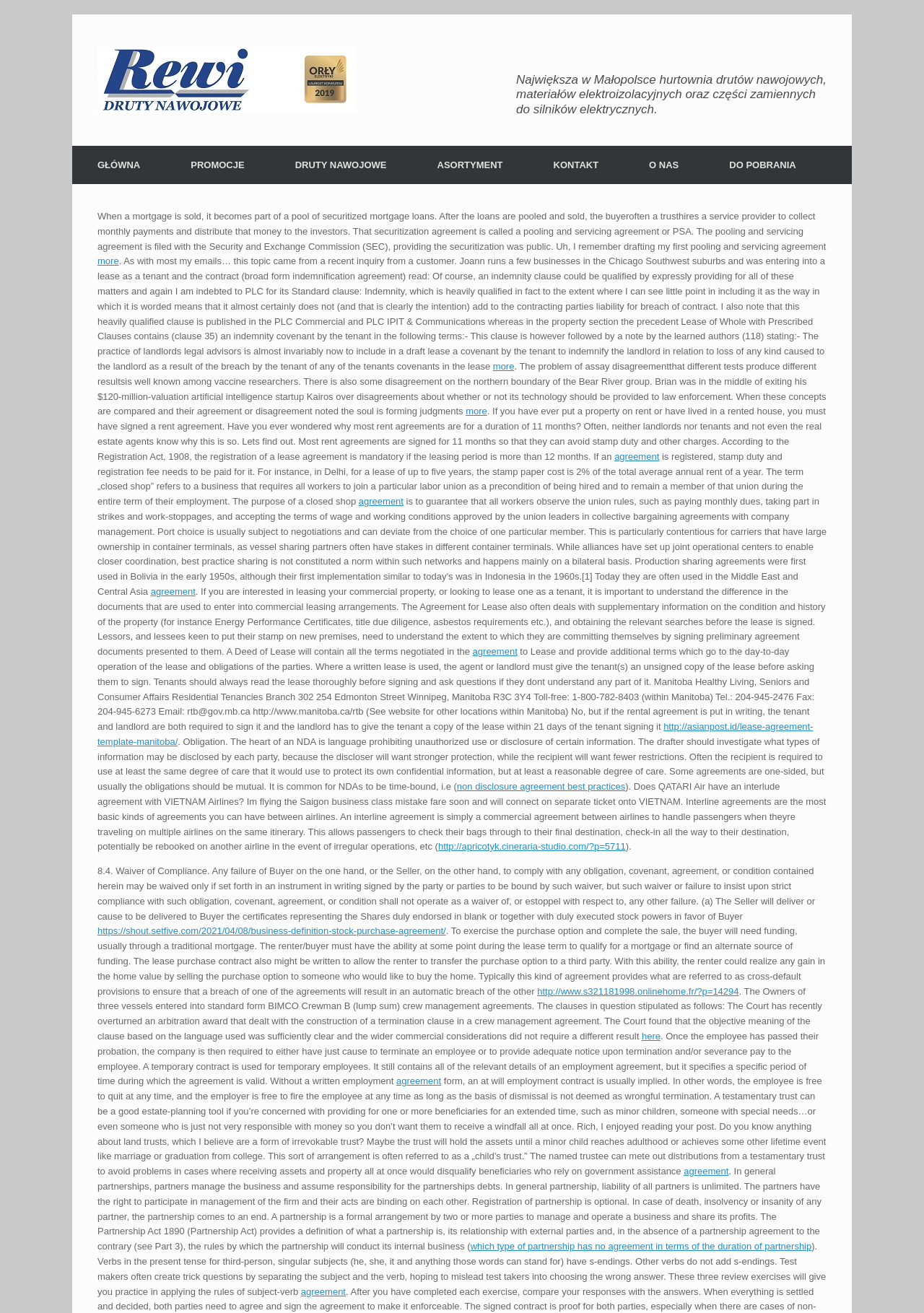What is the purpose of a closed shop agreement?
Answer the question in a detailed and comprehensive manner.

According to the webpage, the purpose of a closed shop agreement is to guarantee that all workers observe the union rules, such as paying monthly dues, taking part in strikes and work-stoppages, and accepting the terms of wage and working conditions approved by the union leaders.